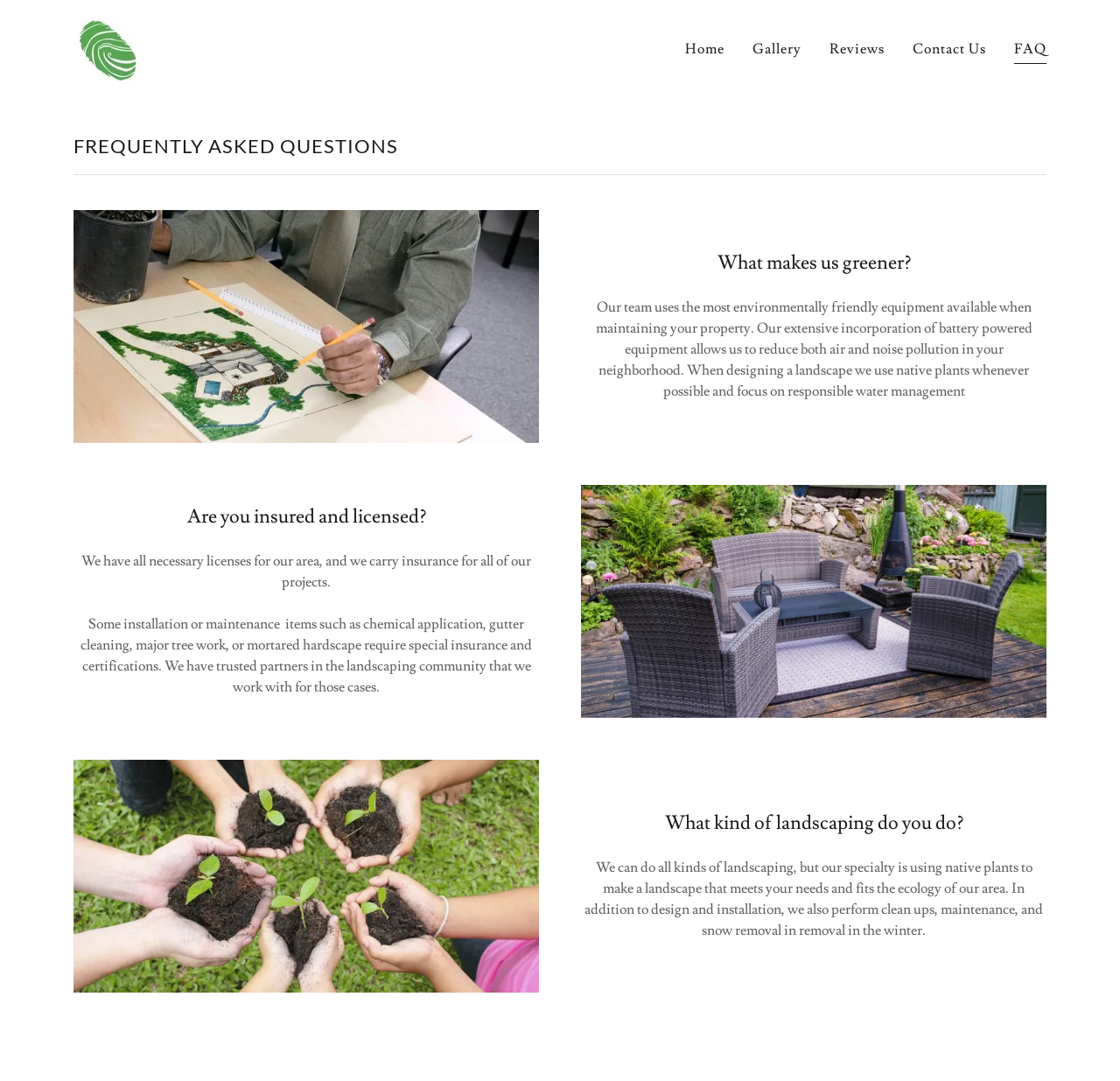Generate the text content of the main heading of the webpage.

FREQUENTLY ASKED QUESTIONS